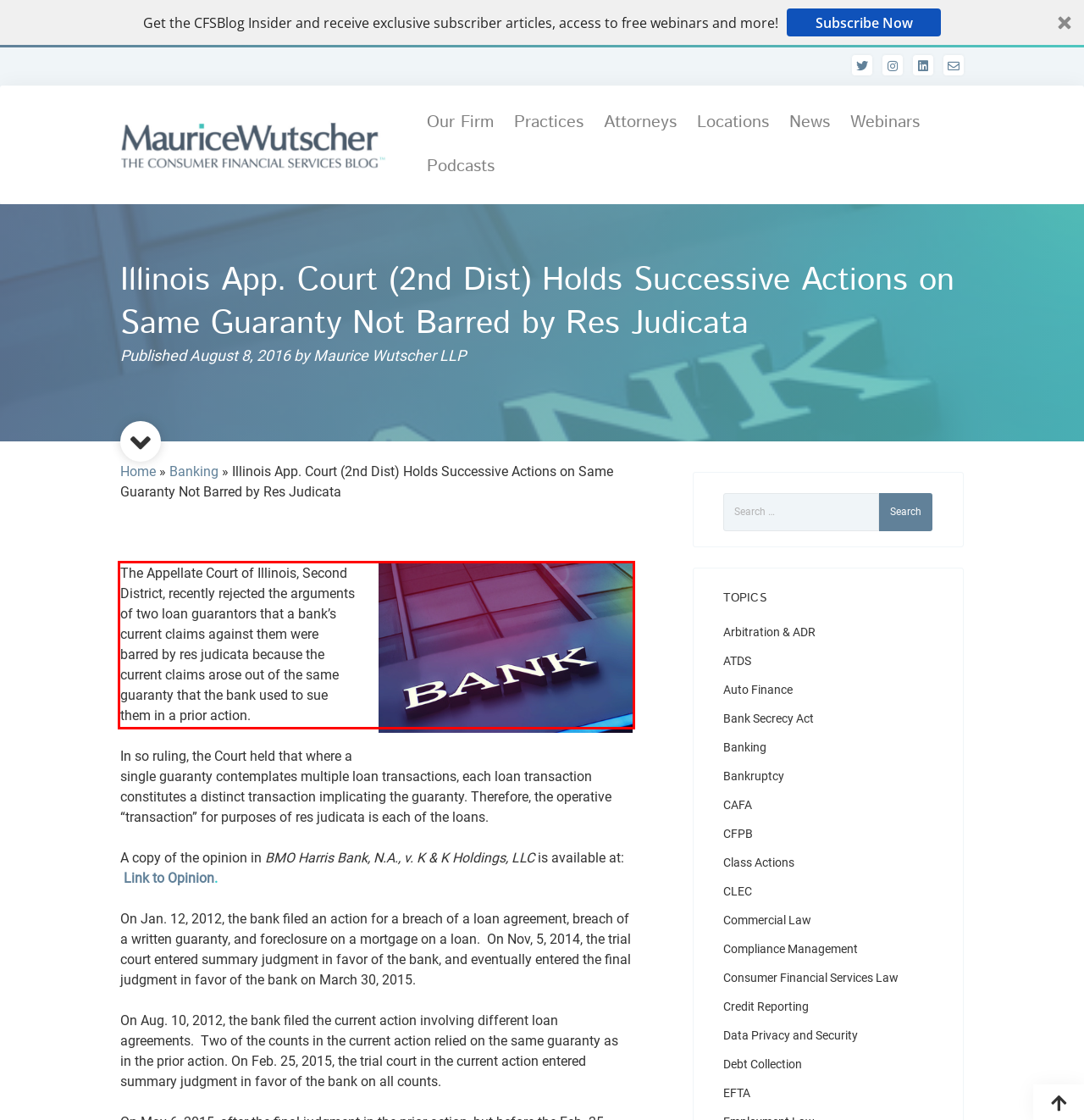Using the provided webpage screenshot, recognize the text content in the area marked by the red bounding box.

The Appellate Court of Illinois, Second District, recently rejected the arguments of two loan guarantors that a bank’s current claims against them were barred by res judicata because the current claims arose out of the same guaranty that the bank used to sue them in a prior action.